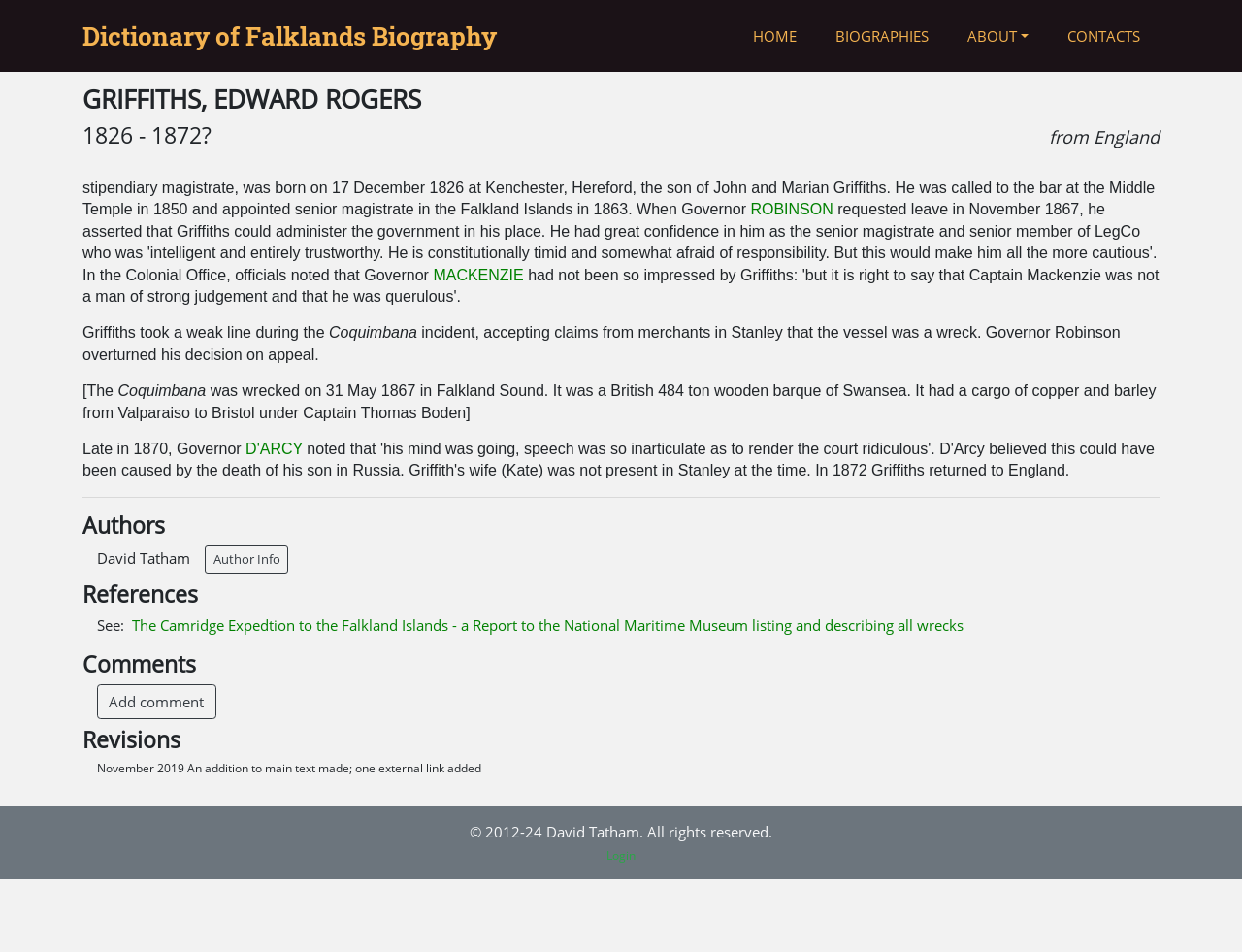Determine the bounding box coordinates for the clickable element to execute this instruction: "Get author information". Provide the coordinates as four float numbers between 0 and 1, i.e., [left, top, right, bottom].

[0.165, 0.573, 0.232, 0.603]